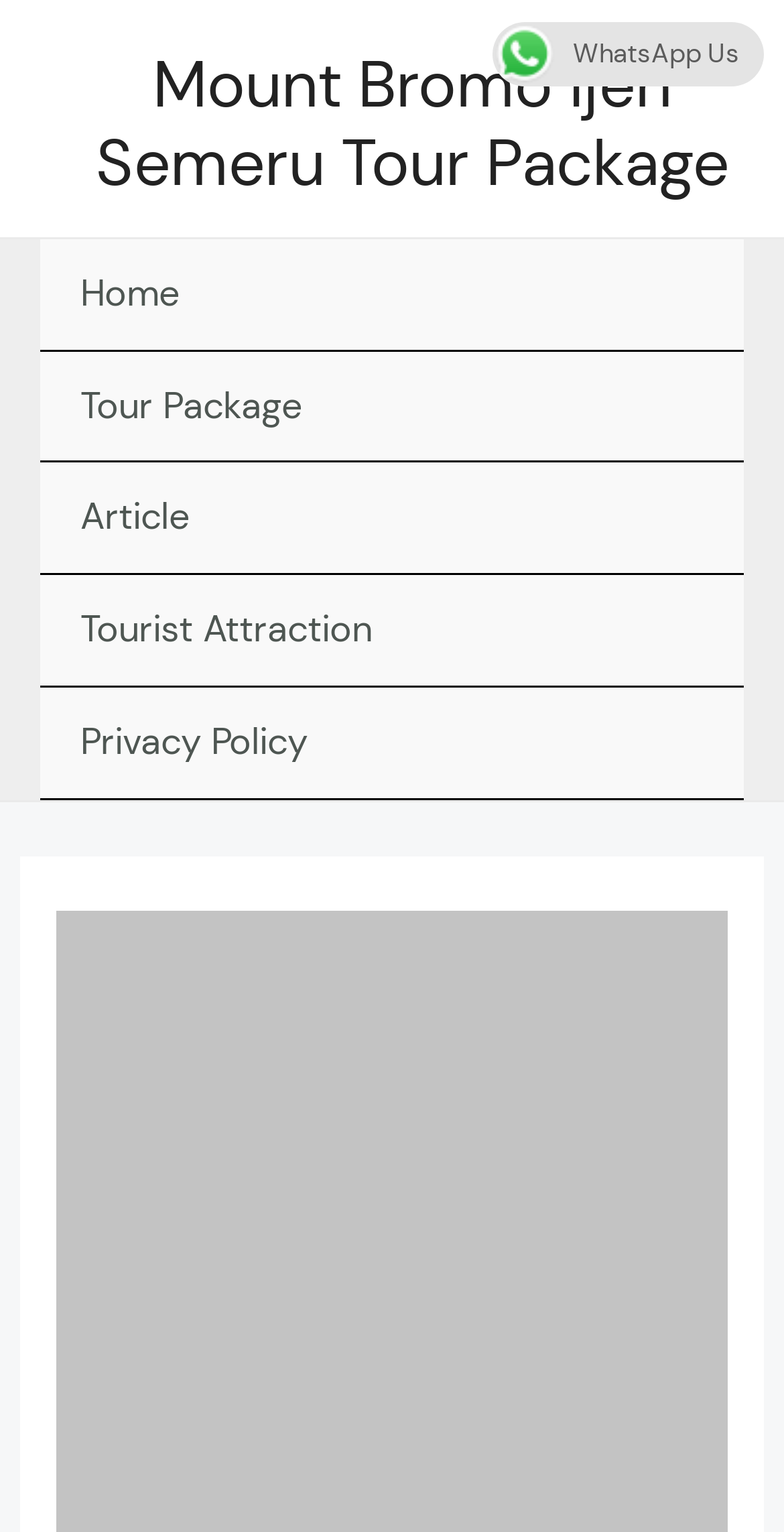What is the purpose of the image on the top-right corner? Analyze the screenshot and reply with just one word or a short phrase.

WhatsApp icon